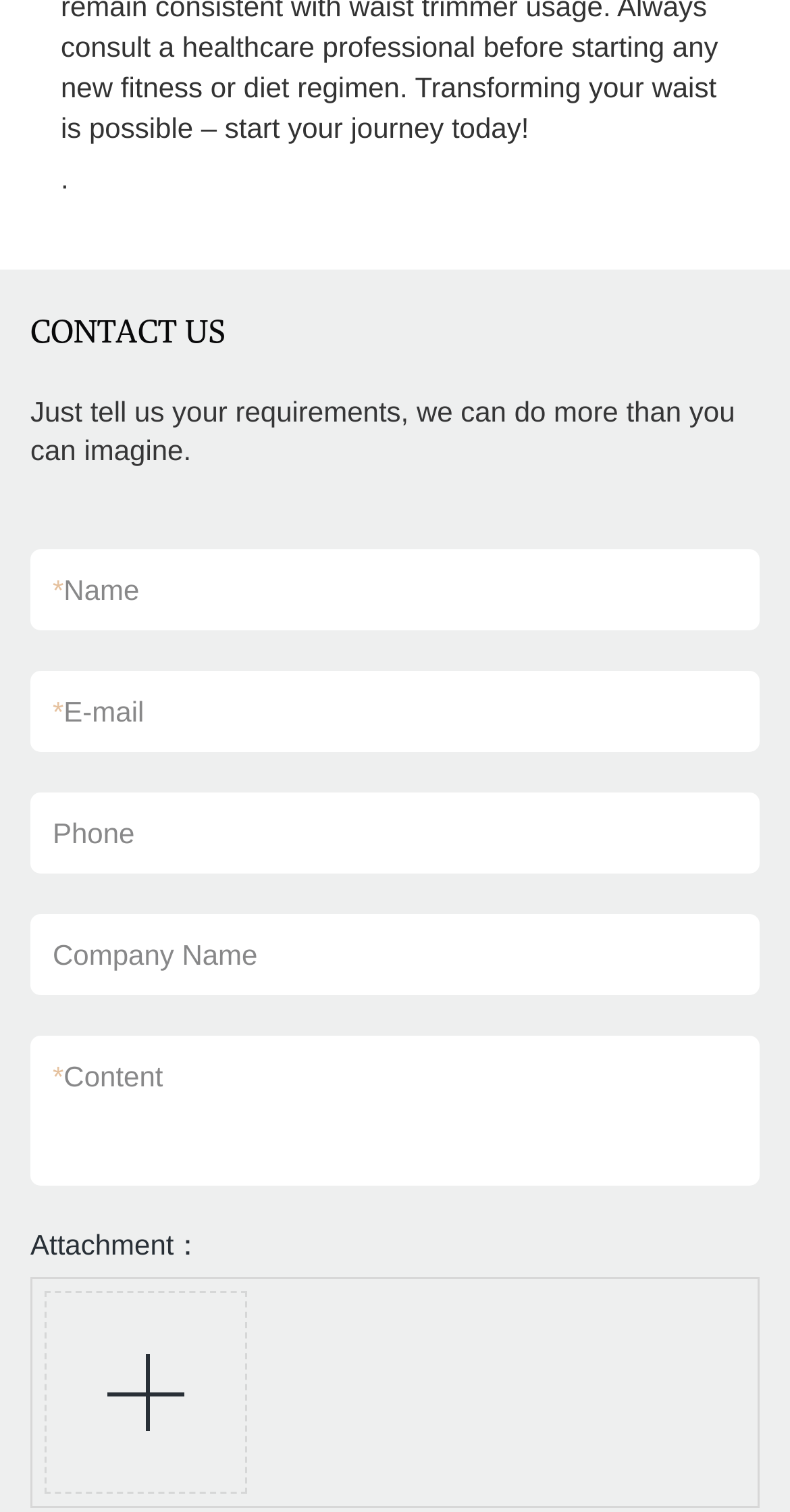What is the purpose of this webpage?
Please answer the question with a single word or phrase, referencing the image.

Contact Us